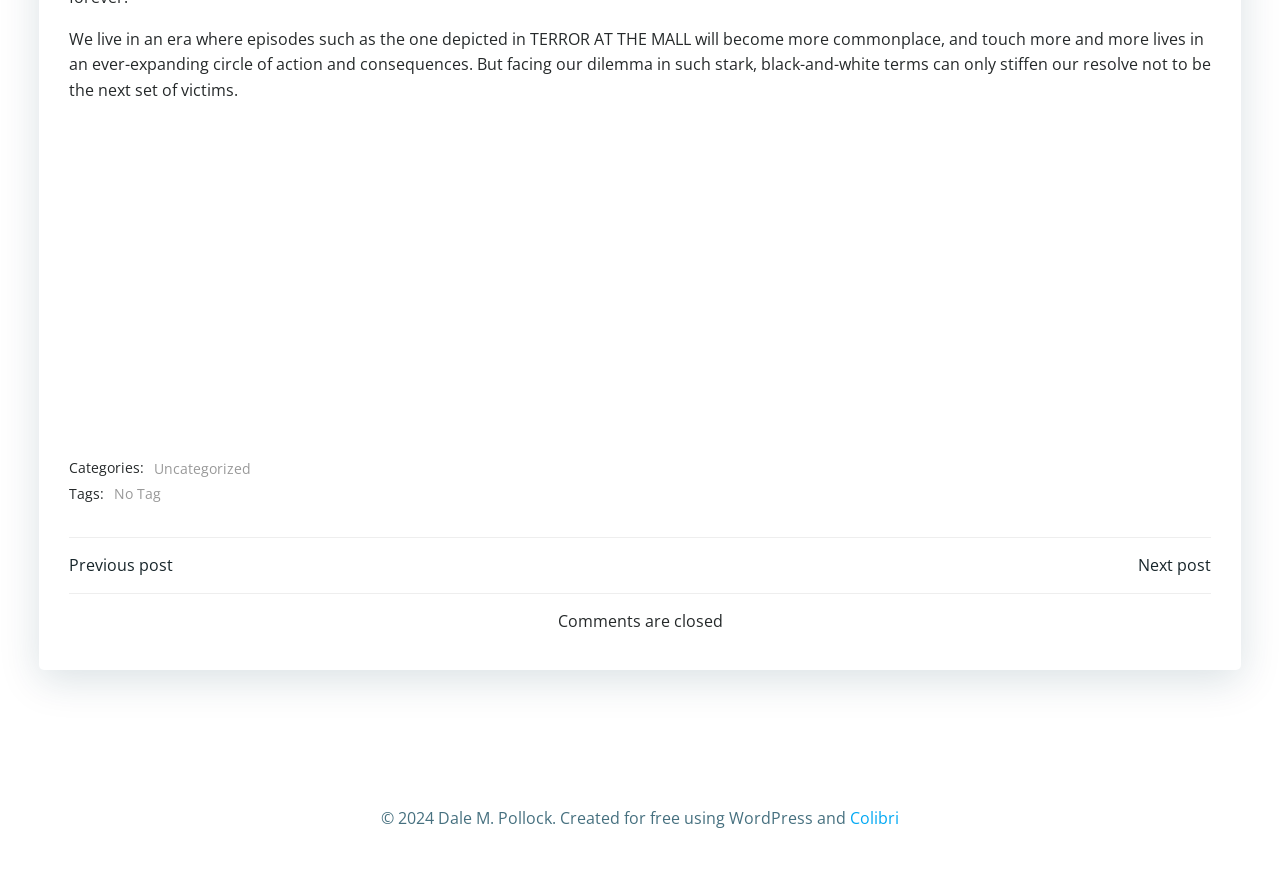Identify the bounding box coordinates of the section that should be clicked to achieve the task described: "Find a store".

None